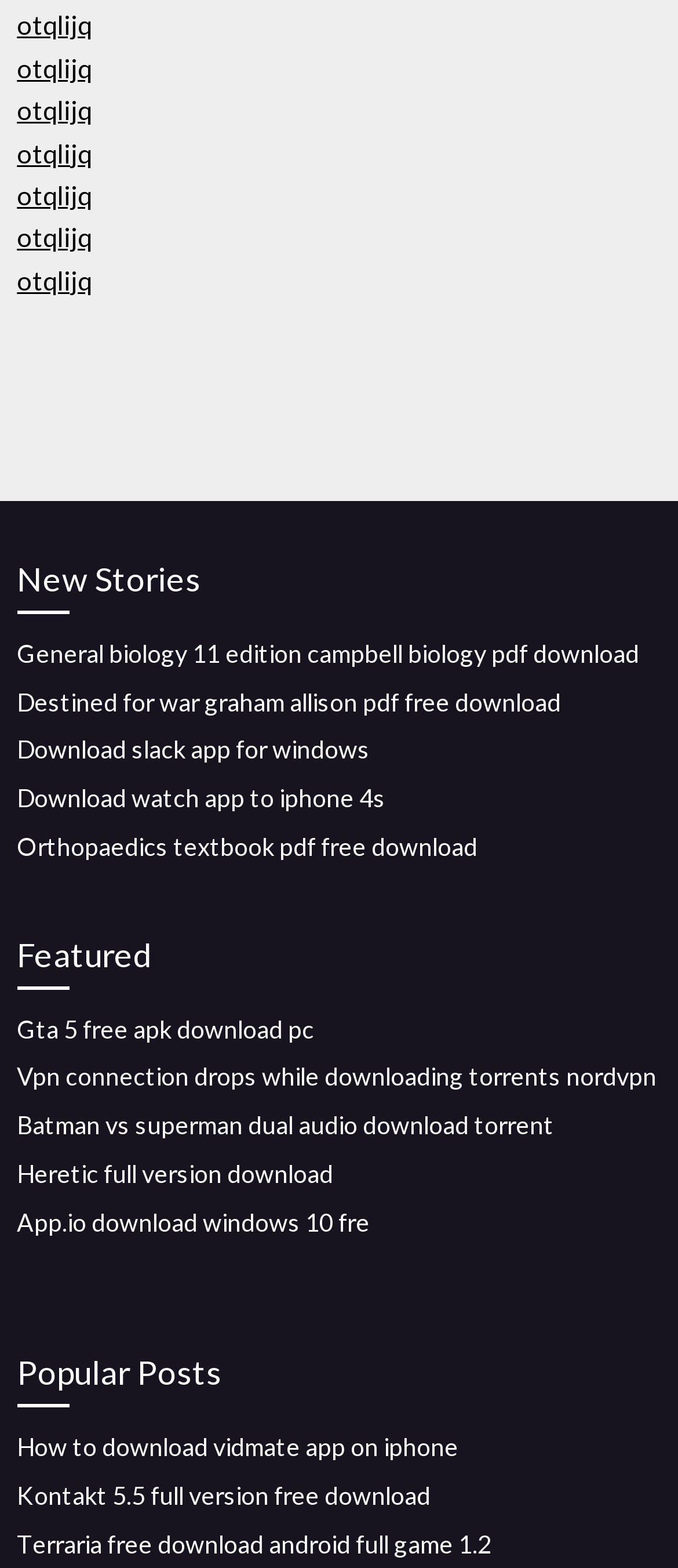What is the common theme among the links?
Based on the visual, give a brief answer using one word or a short phrase.

Downloads